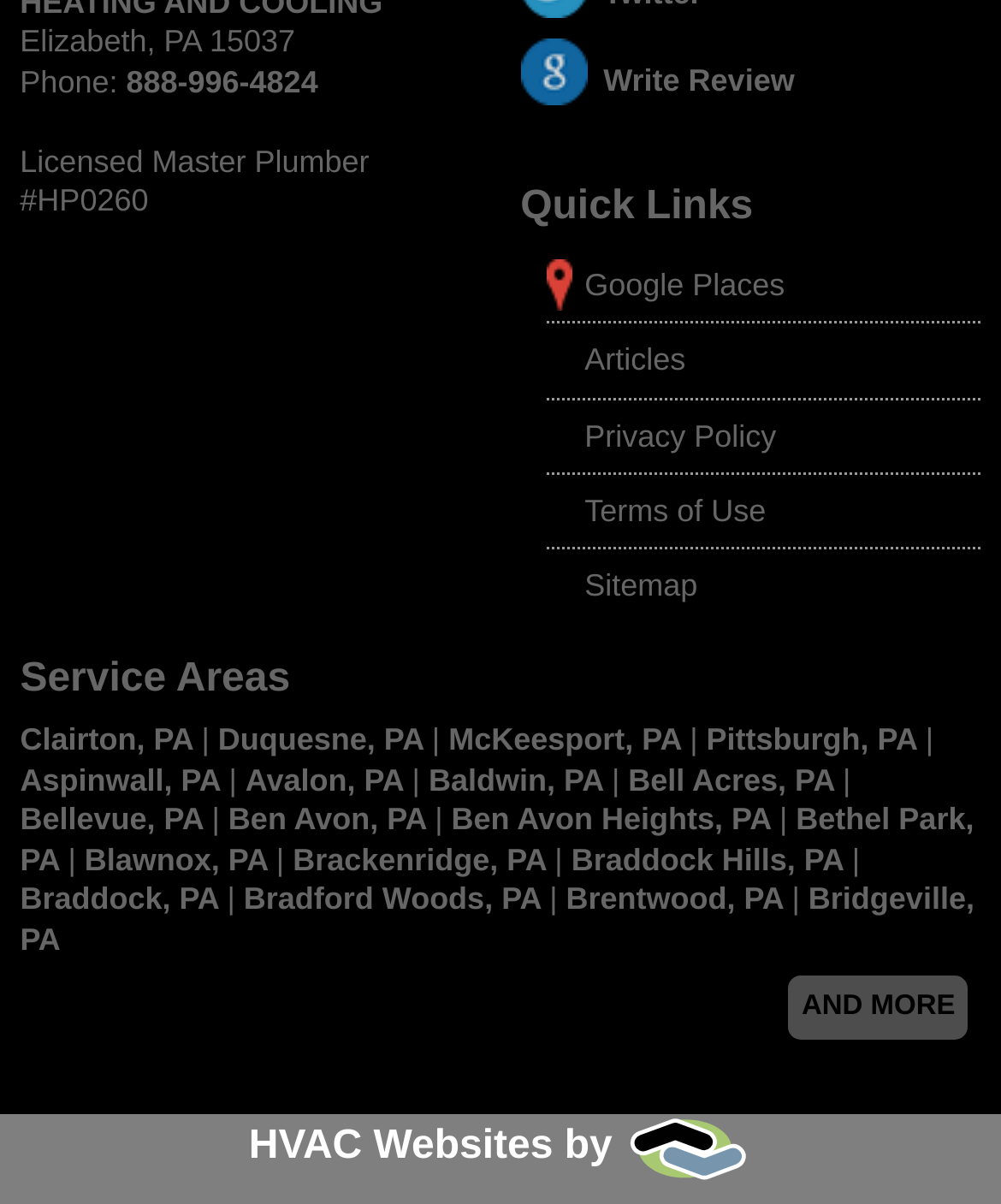Provide a one-word or one-phrase answer to the question:
What is the profession of the person?

Master Plumber